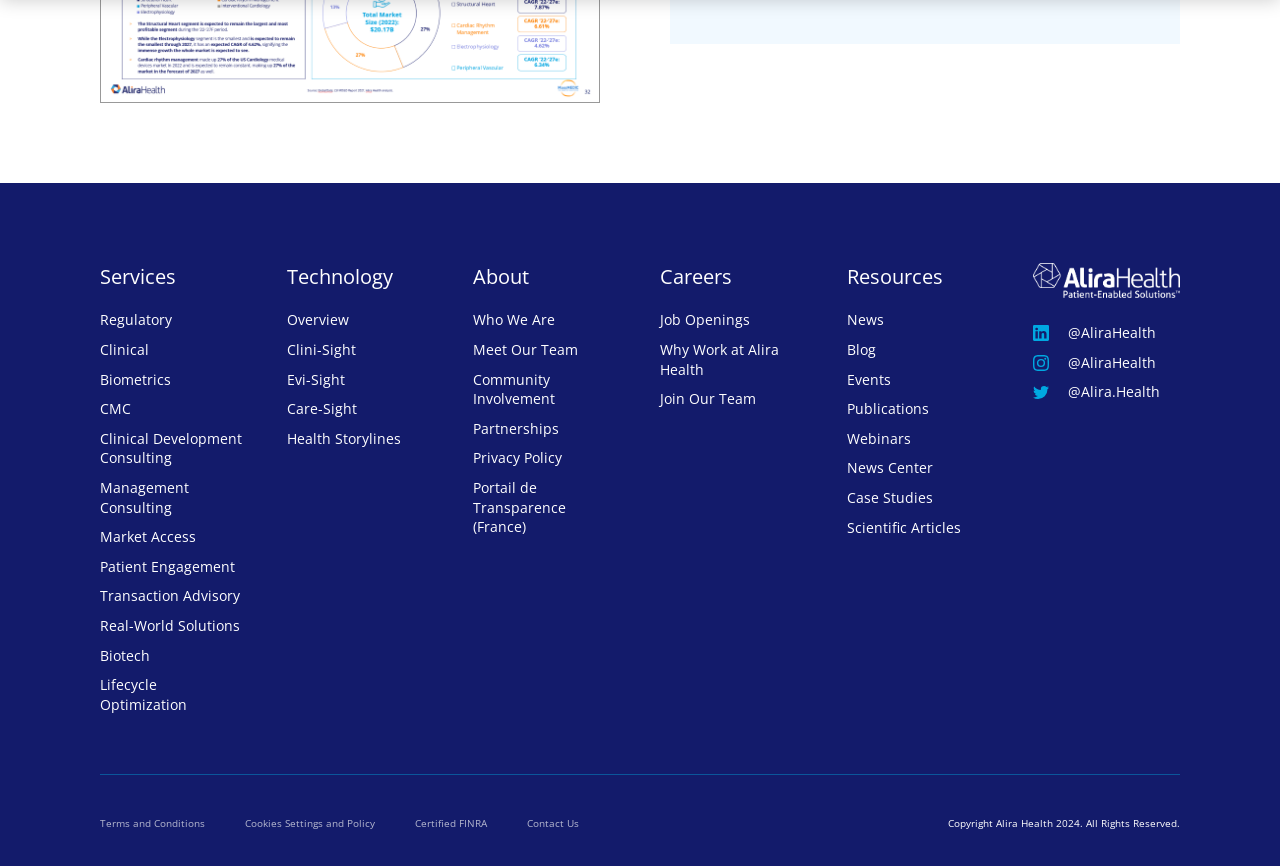What is the copyright year of this website?
Please provide a single word or phrase in response based on the screenshot.

2024